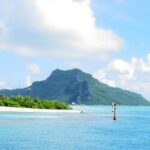Please provide a brief answer to the question using only one word or phrase: 
What is the texture of the beach in the foreground?

White sandy